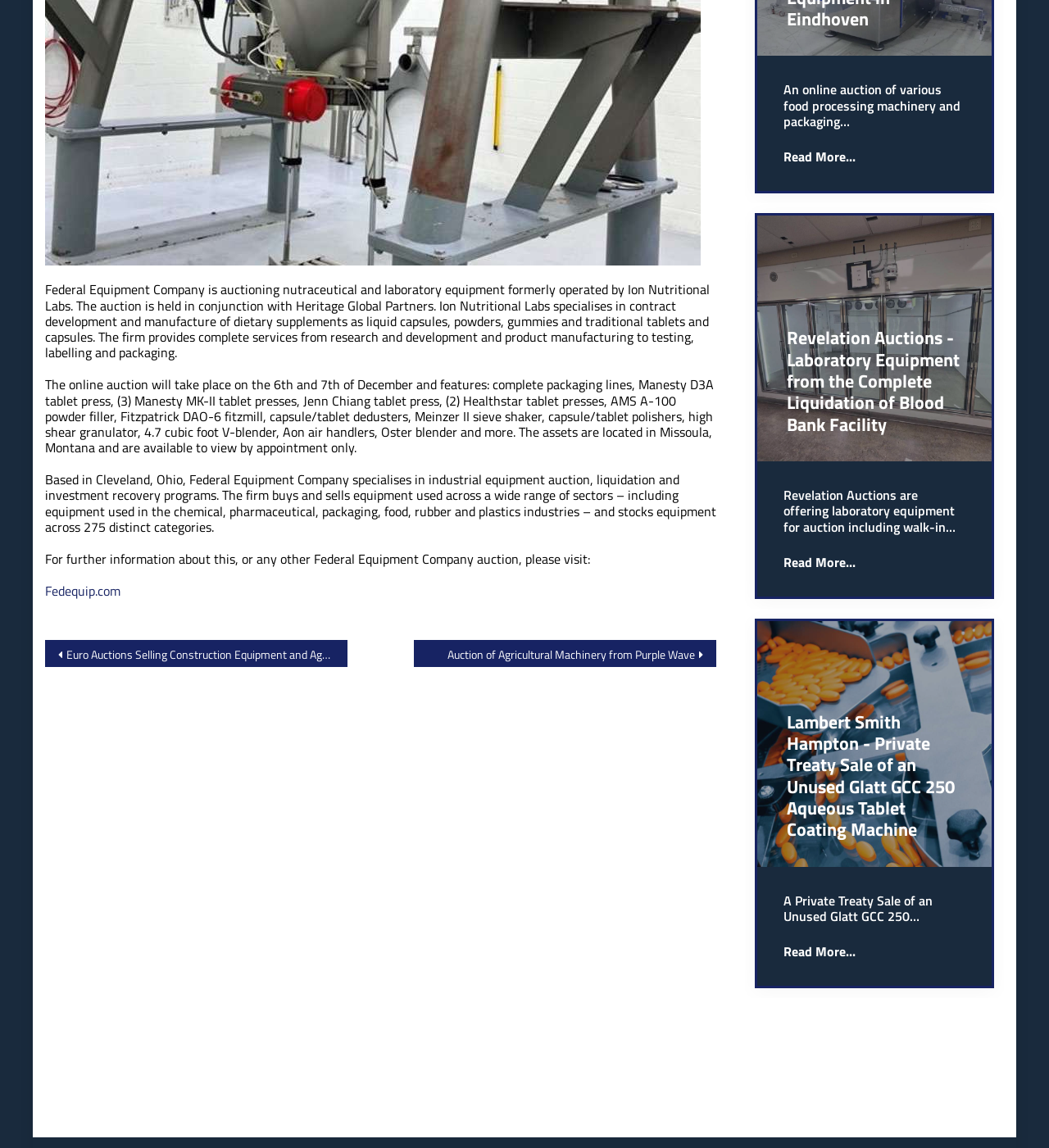Identify the bounding box coordinates for the UI element that matches this description: "Fedequip.com".

[0.043, 0.506, 0.115, 0.523]